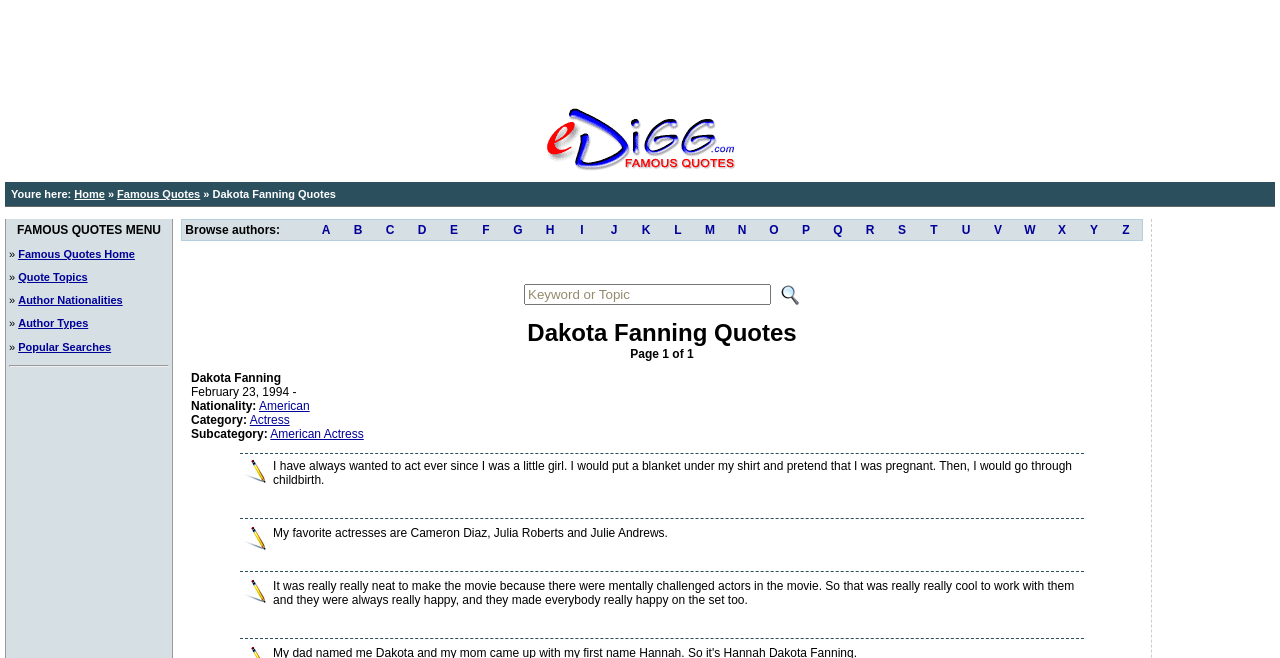Specify the bounding box coordinates of the area to click in order to execute this command: 'Go to 'Quote Topics''. The coordinates should consist of four float numbers ranging from 0 to 1, and should be formatted as [left, top, right, bottom].

[0.014, 0.412, 0.068, 0.43]